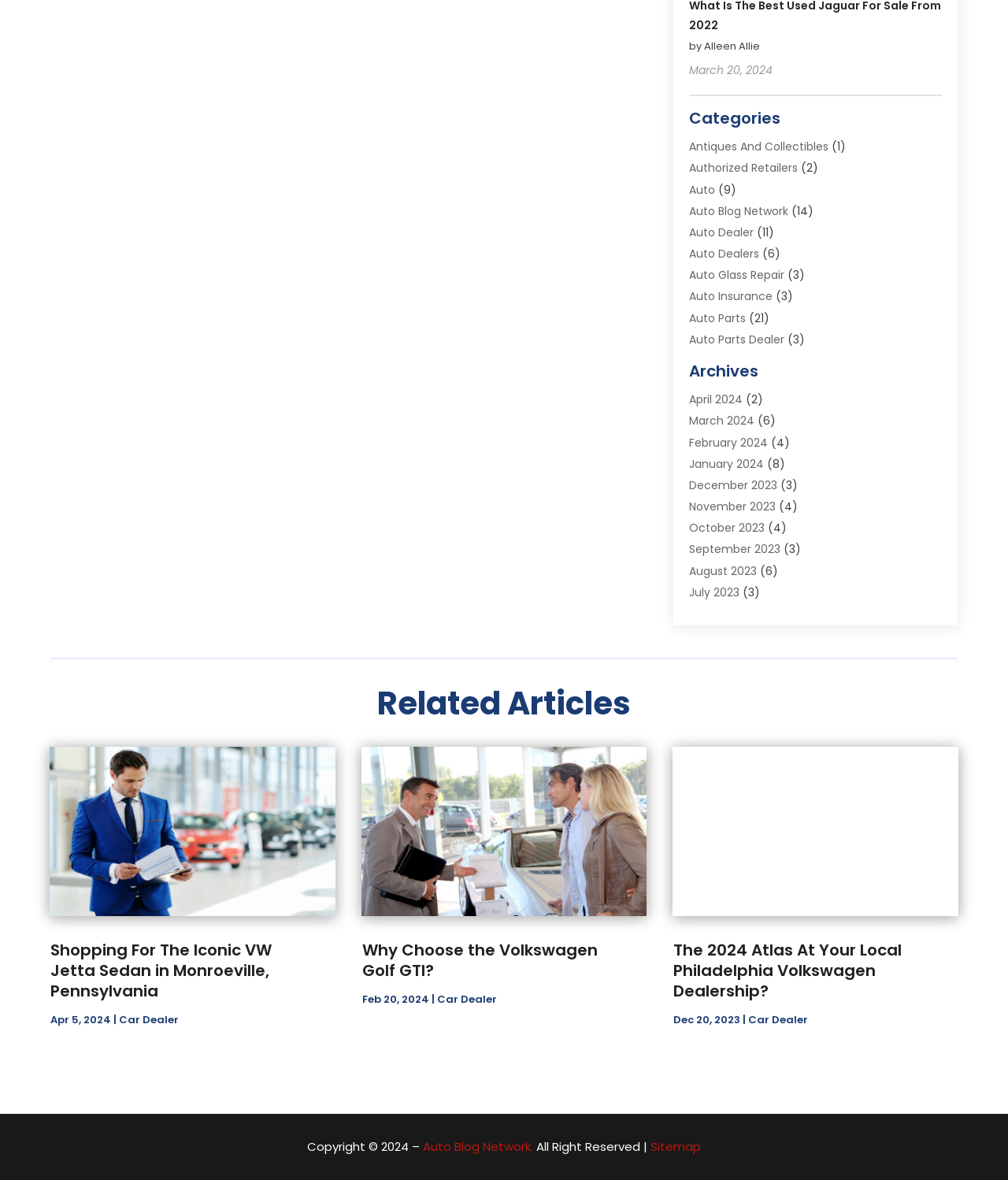Please indicate the bounding box coordinates of the element's region to be clicked to achieve the instruction: "Click on the 'HOLIDAY' link". Provide the coordinates as four float numbers between 0 and 1, i.e., [left, top, right, bottom].

None